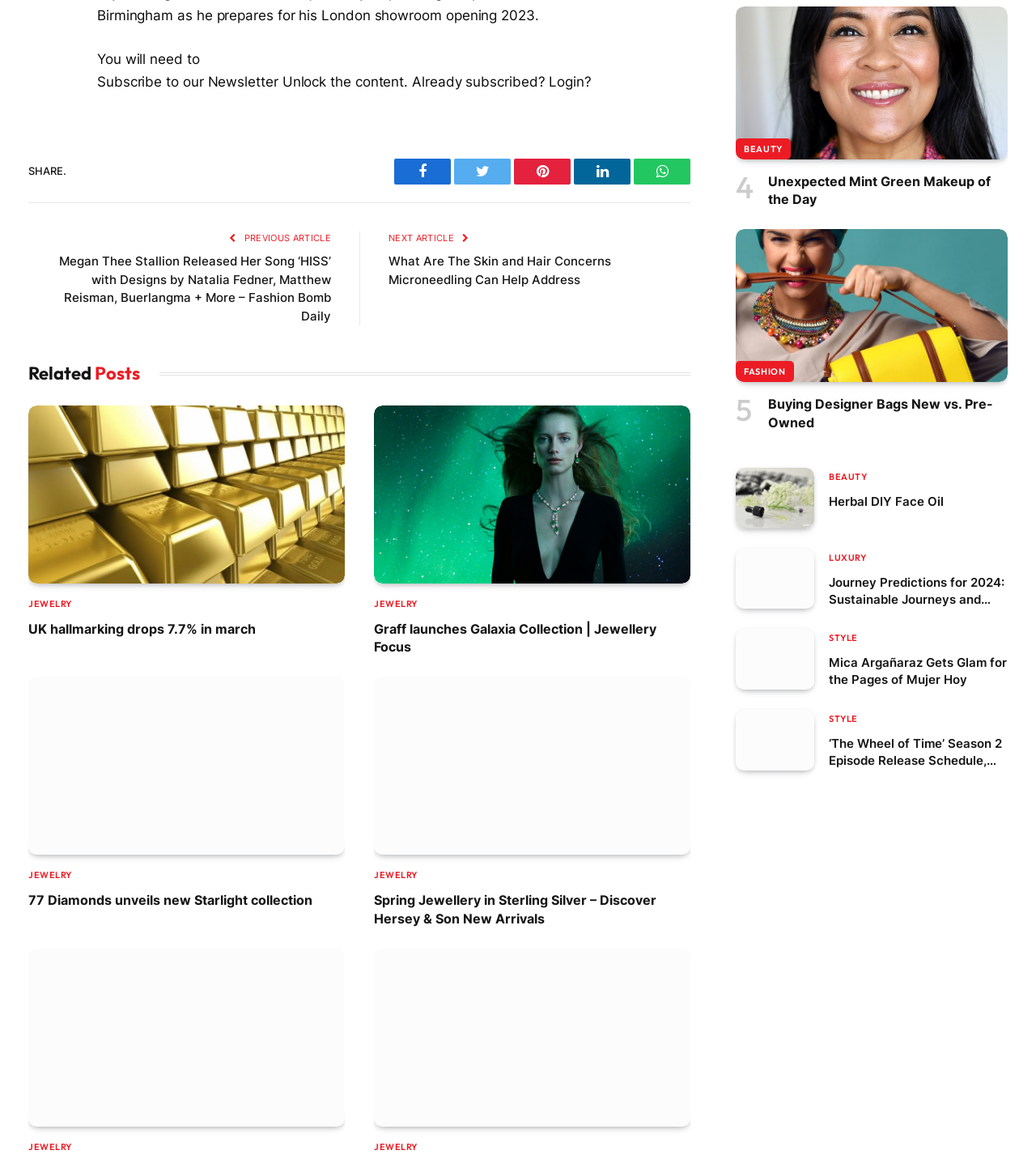Locate the UI element described by title="Skydiamond’s complaint upheld by ASA" in the provided webpage screenshot. Return the bounding box coordinates in the format (top-left x, top-left y, bottom-right x, bottom-right y), ensuring all values are between 0 and 1.

[0.027, 0.816, 0.333, 0.969]